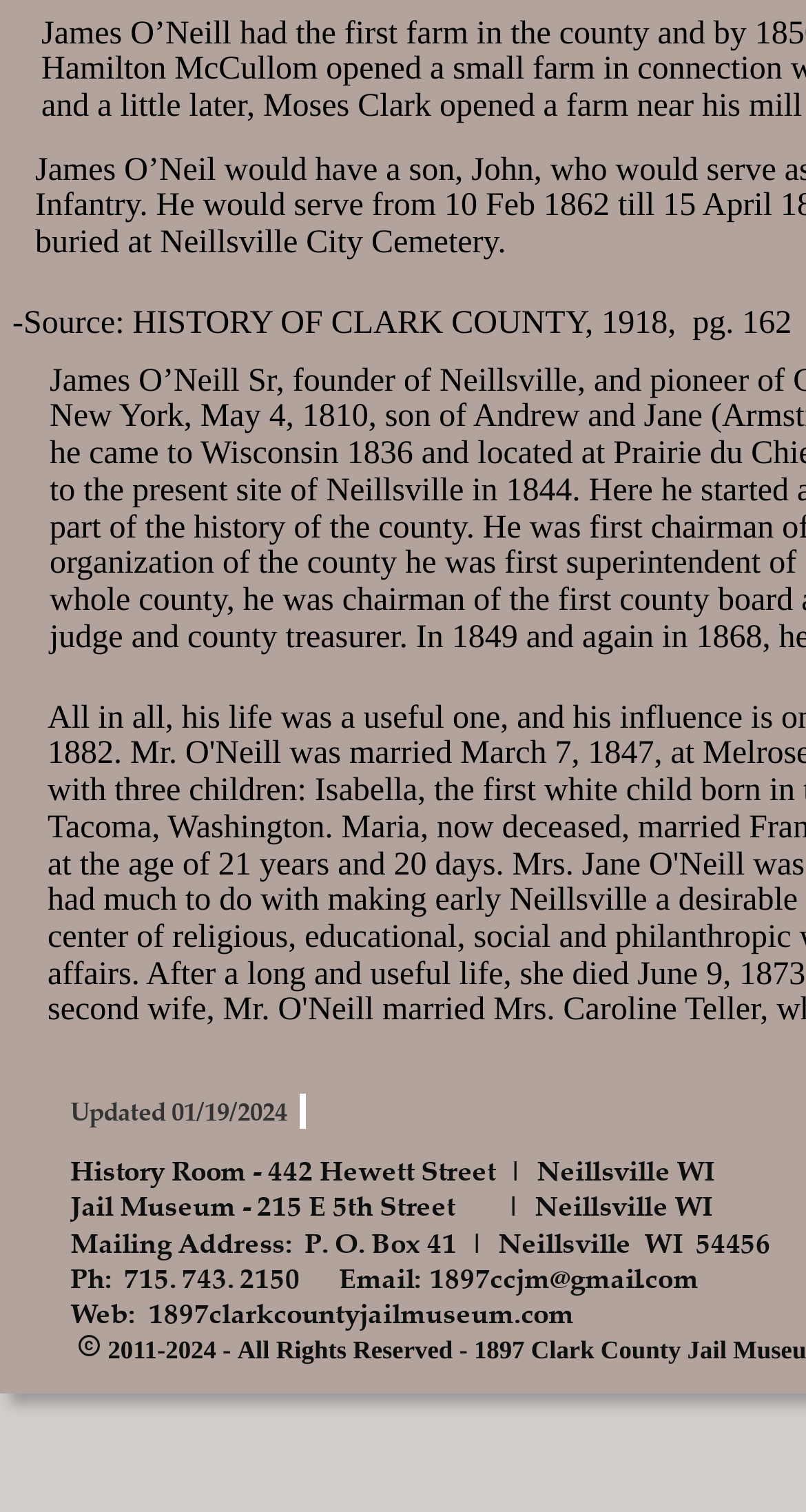What is the phone number of the Jail Museum?
Refer to the image and give a detailed answer to the query.

The phone number of the Jail Museum can be found in the fifth line of text on the webpage, which reads 'Ph:  715. 743. 2150      Email: '.